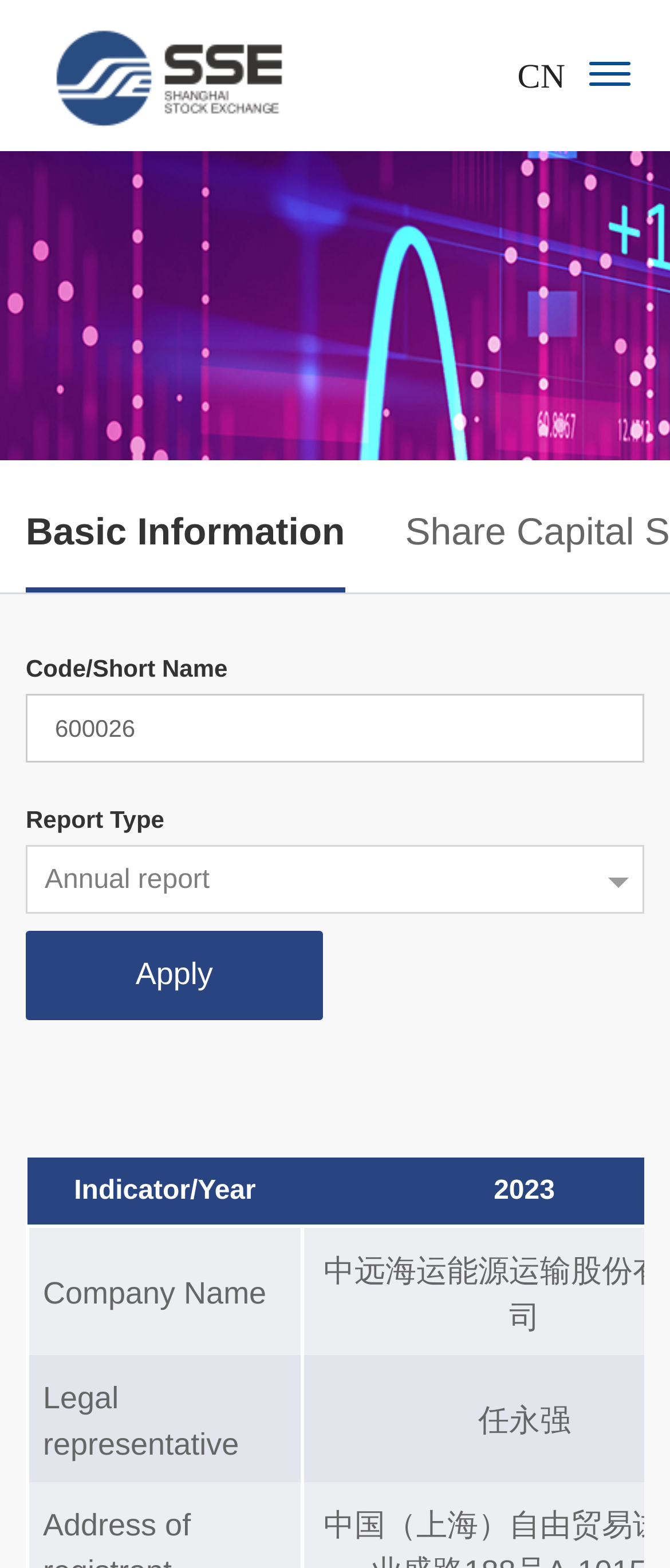Provide a brief response using a word or short phrase to this question:
What is the language of the webpage?

Chinese